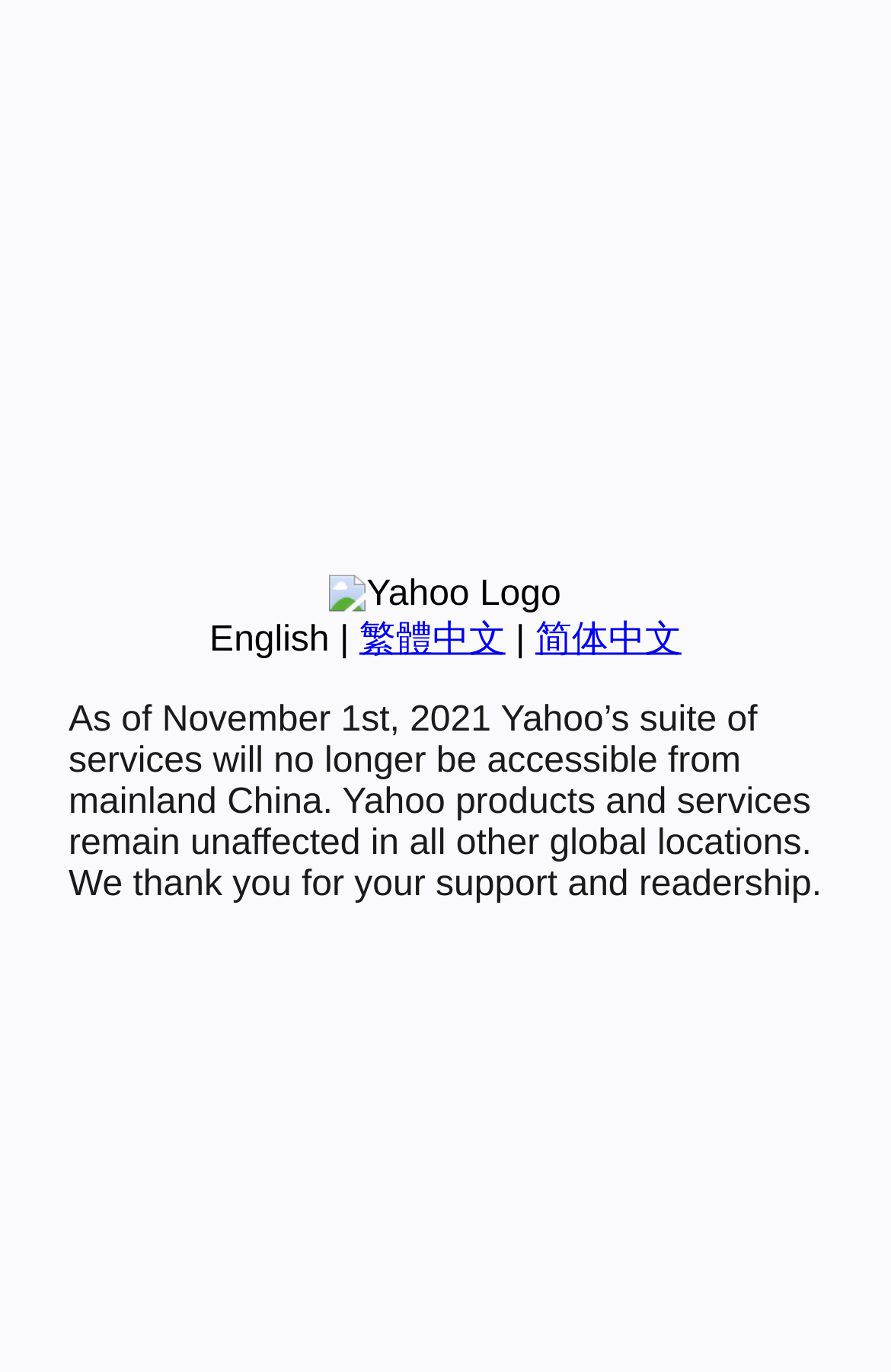Based on the element description 繁體中文, identify the bounding box coordinates for the UI element. The coordinates should be in the format (top-left x, top-left y, bottom-right x, bottom-right y) and within the 0 to 1 range.

[0.403, 0.452, 0.567, 0.481]